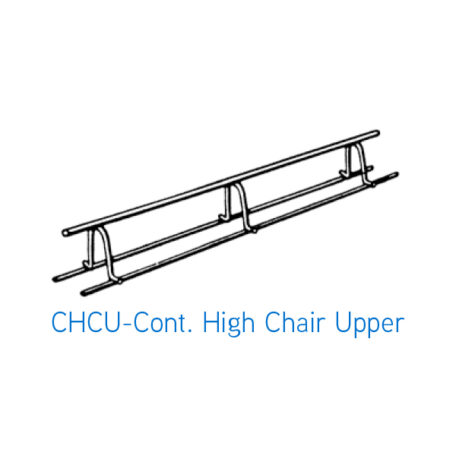Using the elements shown in the image, answer the question comprehensively: What are the available finishes for the CHCU?

According to the caption, the CHCU is available in various finishes, including bright basic, epoxy coated, and galvanized, which provides options for different construction requirements.